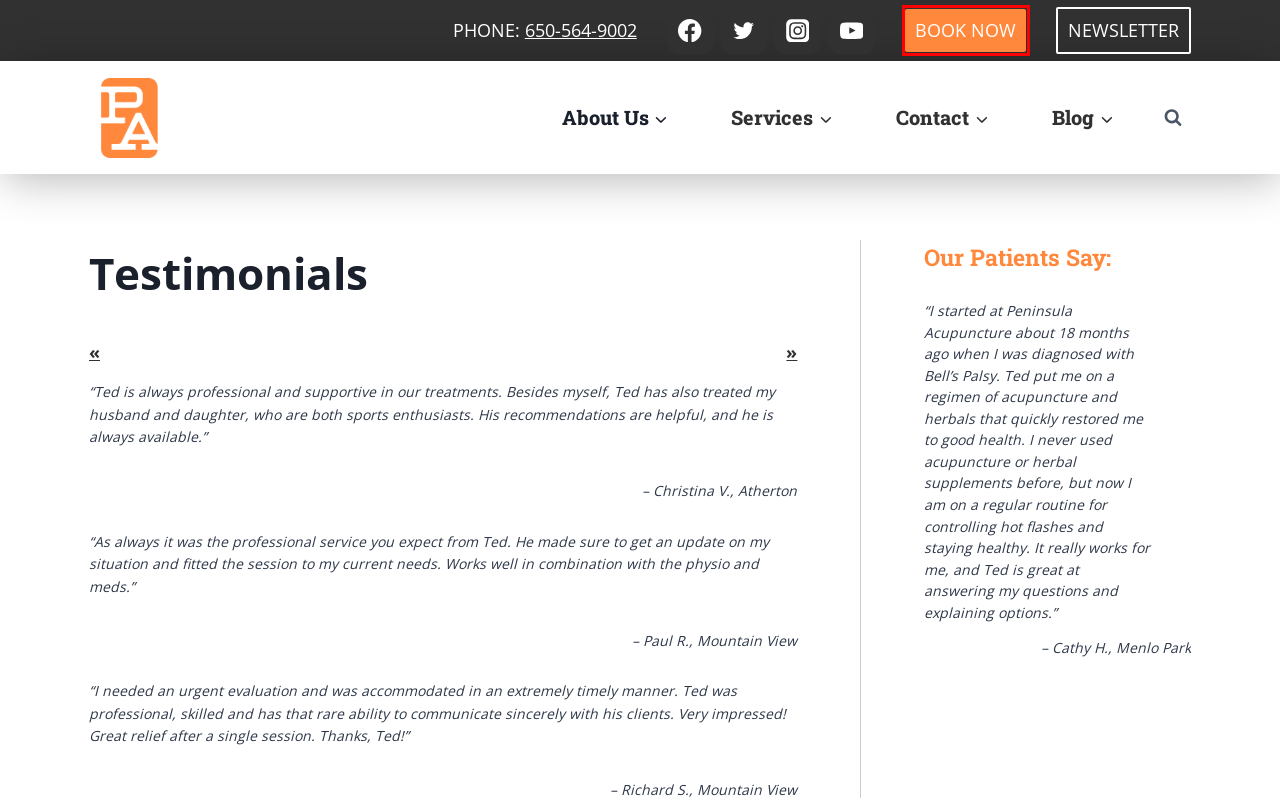Analyze the screenshot of a webpage that features a red rectangle bounding box. Pick the webpage description that best matches the new webpage you would see after clicking on the element within the red bounding box. Here are the candidates:
A. What We Treat - Peninsula Acupuncture
B. Schedule an appointment at Peninsula Acupuncture
C. Contact - Peninsula Acupuncture
D. About Peninsula Acupuncture
E. Our Team - Peninsula Acupuncture
F. Blog Articles - Peninsula Acupuncture
G. Newsletter - Peninsula Acupuncture
H. Acupuncture in Mountain View, Los Altos, Sunnyvale, CA

B